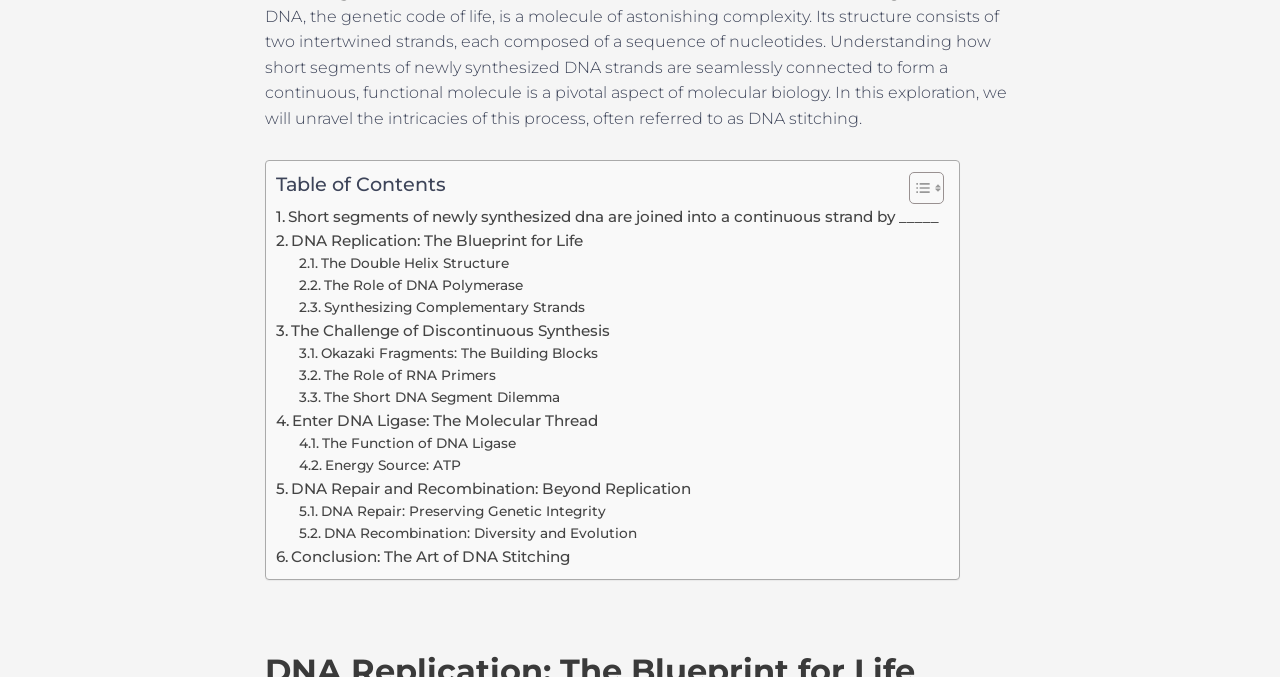Please identify the bounding box coordinates of where to click in order to follow the instruction: "Read the Conclusion: The Art of DNA Stitching".

[0.216, 0.805, 0.445, 0.841]